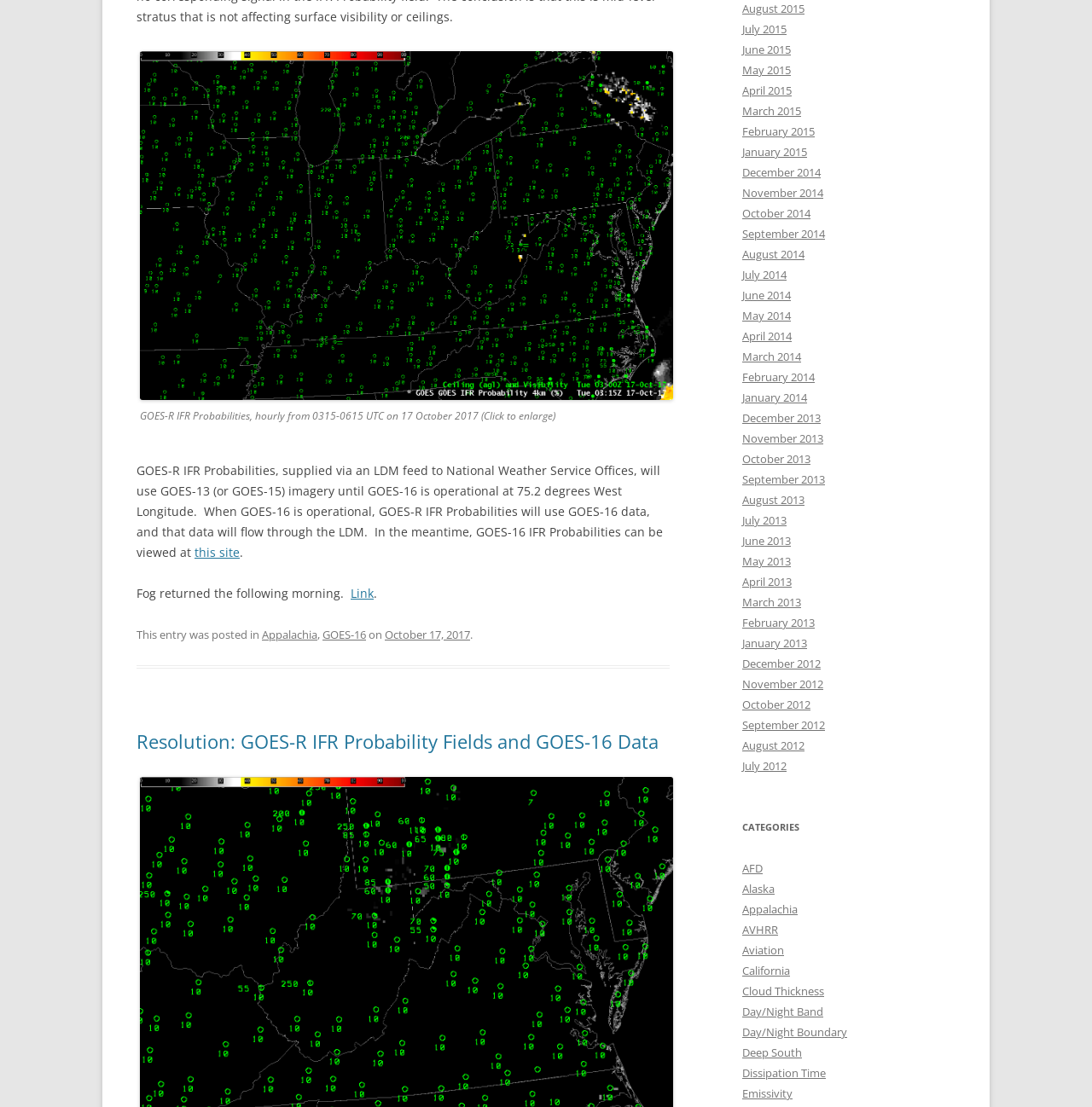Find the bounding box coordinates of the area to click in order to follow the instruction: "Click to enlarge GOES-R IFR Probabilities image".

[0.128, 0.369, 0.509, 0.382]